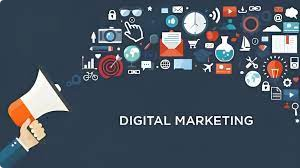Answer briefly with one word or phrase:
What type of icons emanate from the megaphone?

Digital tools and platforms